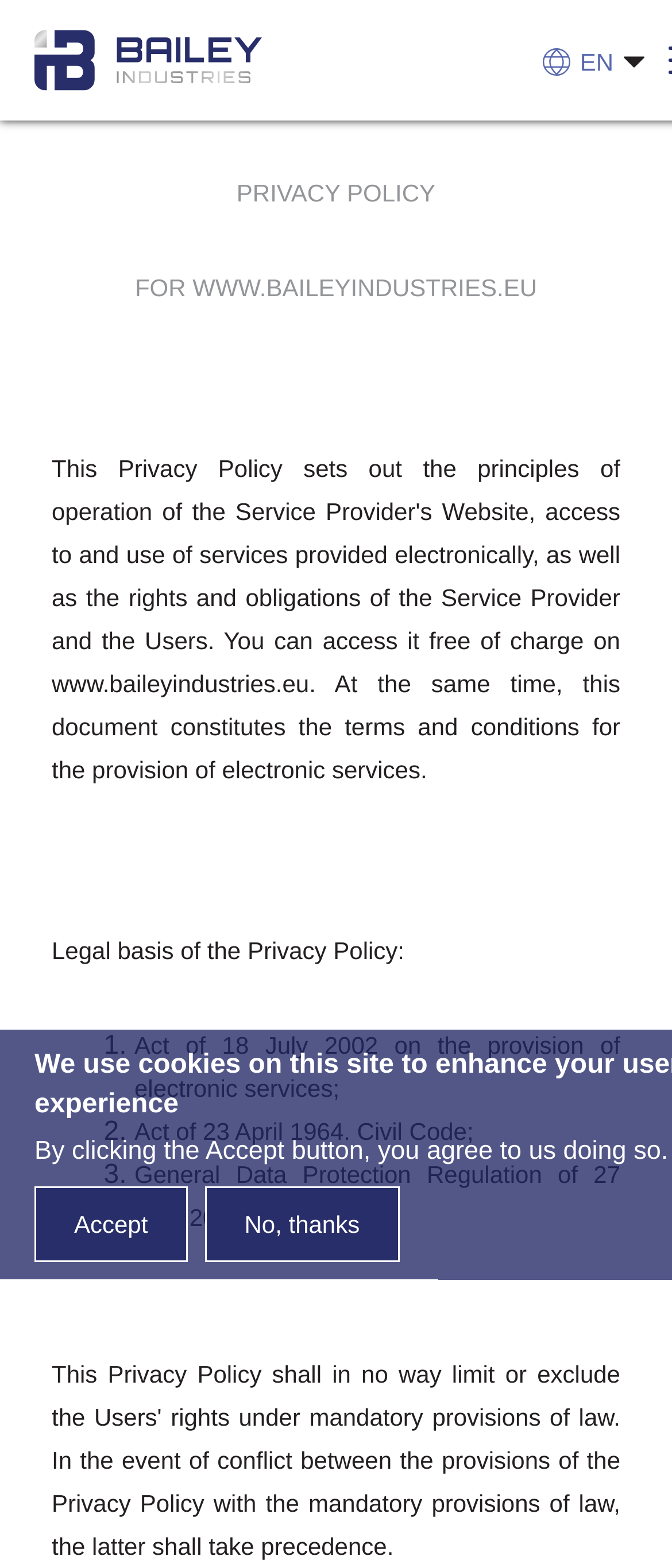Find the UI element described as: "No, thanks" and predict its bounding box coordinates. Ensure the coordinates are four float numbers between 0 and 1, [left, top, right, bottom].

[0.305, 0.757, 0.594, 0.805]